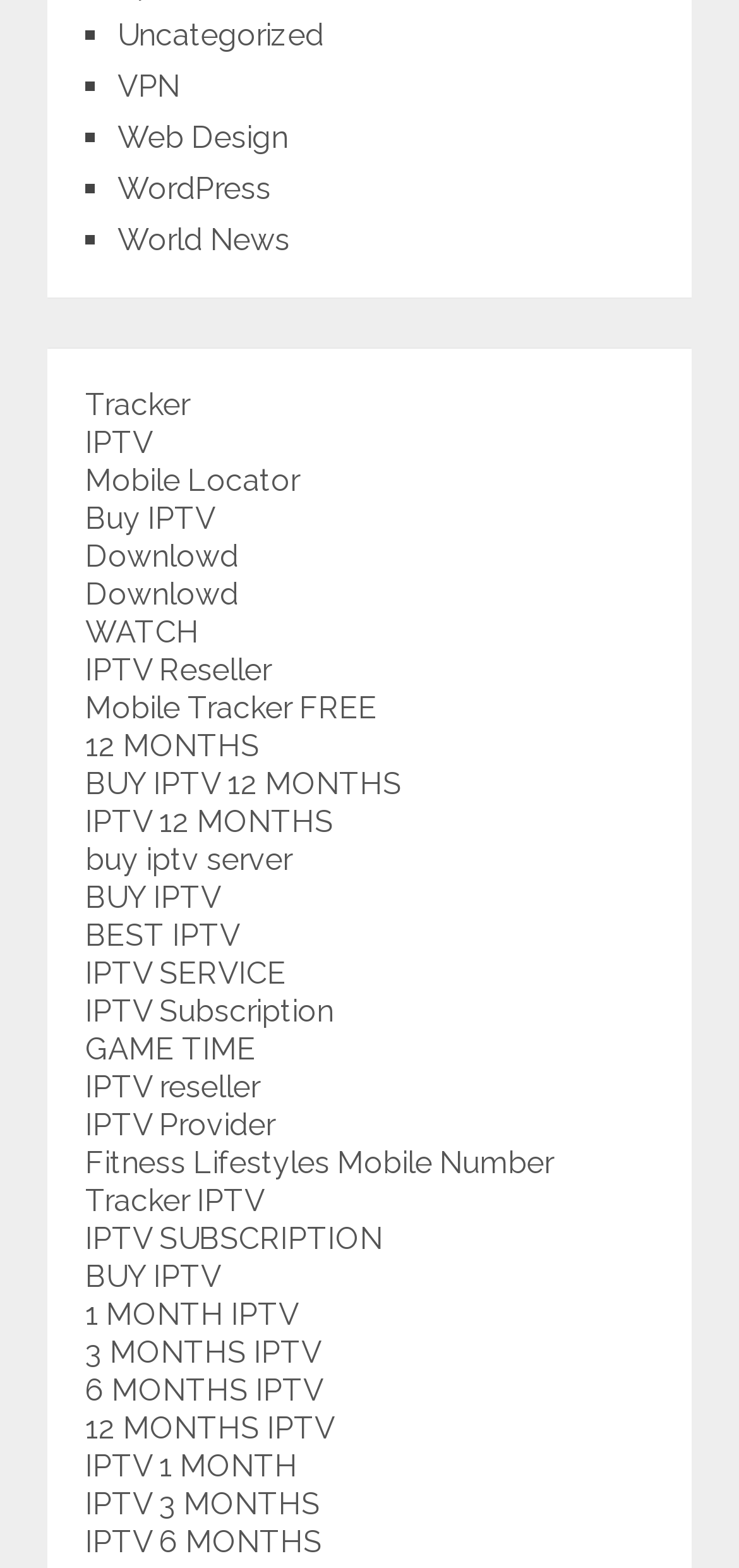What is the purpose of the 'Mobile Locator' link?
Please craft a detailed and exhaustive response to the question.

Based on the context of the link 'Mobile Locator' and its proximity to other links related to mobile and IPTV services, I infer that the purpose of this link is to track mobile numbers.